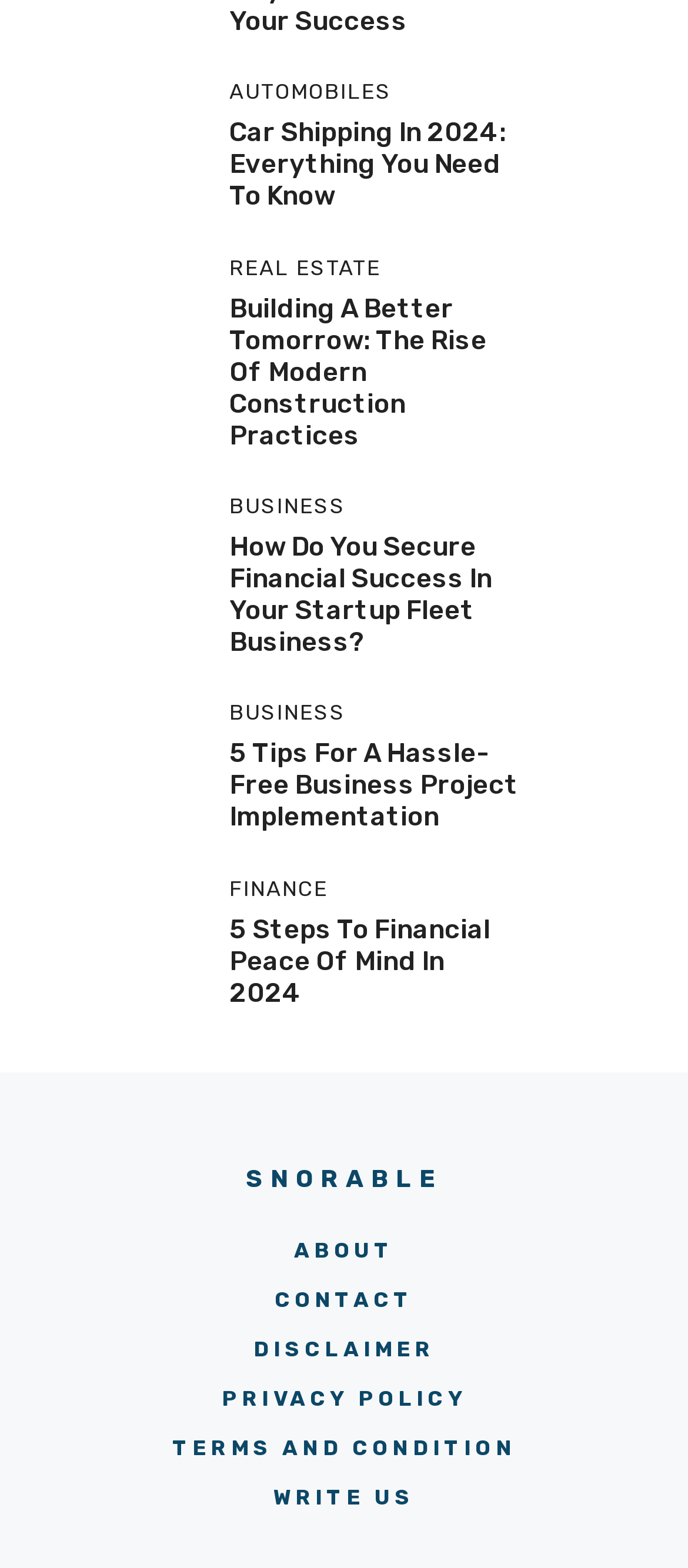Please mark the clickable region by giving the bounding box coordinates needed to complete this instruction: "Click on the link to learn about car shipping in 2024".

[0.333, 0.074, 0.736, 0.135]